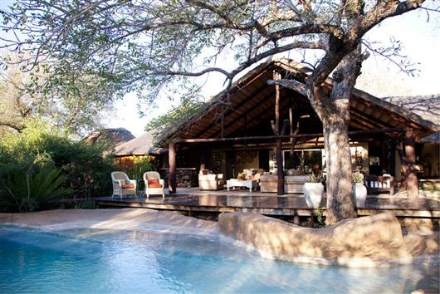What style are the camp's interiors? Refer to the image and provide a one-word or short phrase answer.

Colonial-style